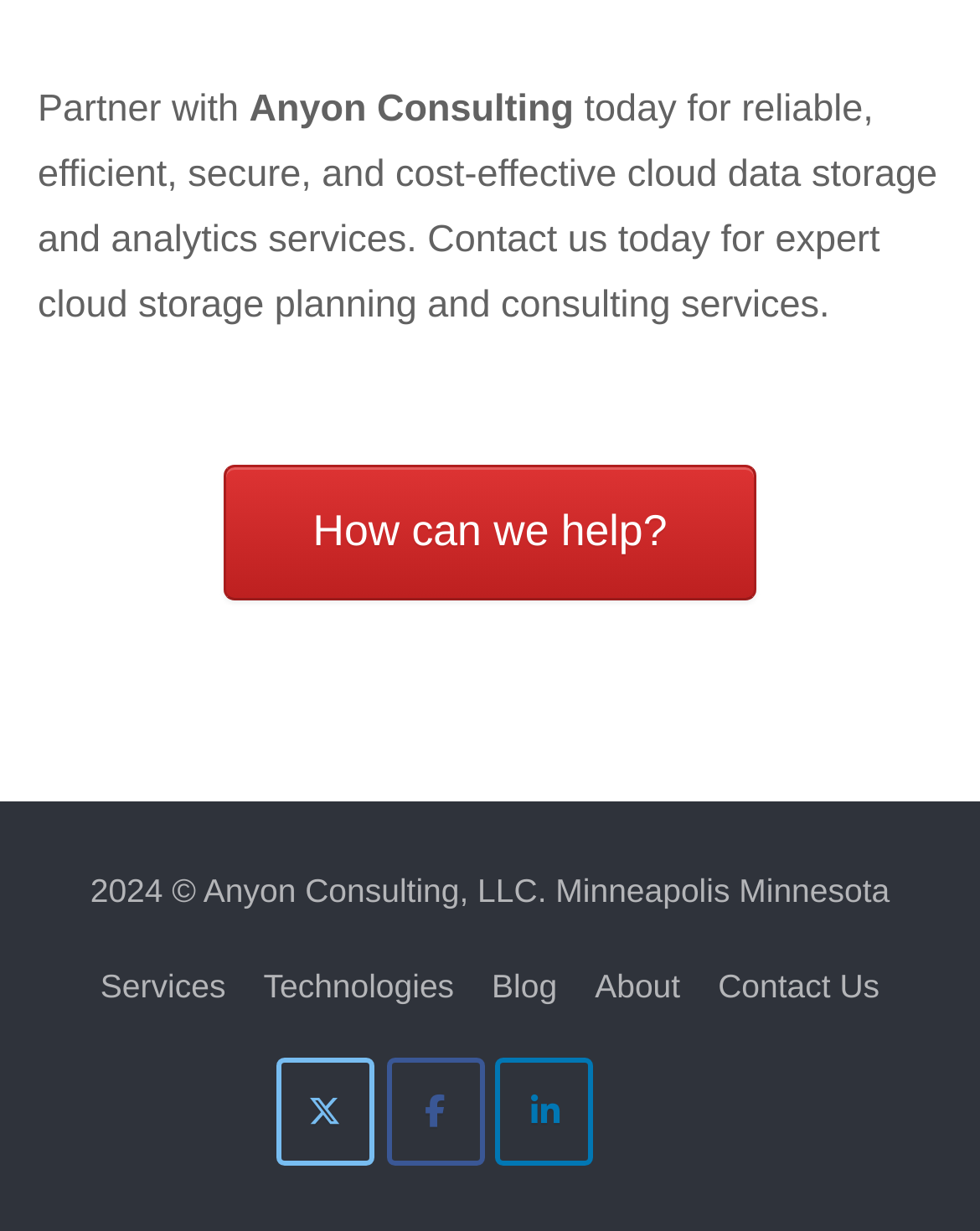Locate the bounding box coordinates of the element's region that should be clicked to carry out the following instruction: "Learn about services". The coordinates need to be four float numbers between 0 and 1, i.e., [left, top, right, bottom].

[0.102, 0.785, 0.23, 0.816]